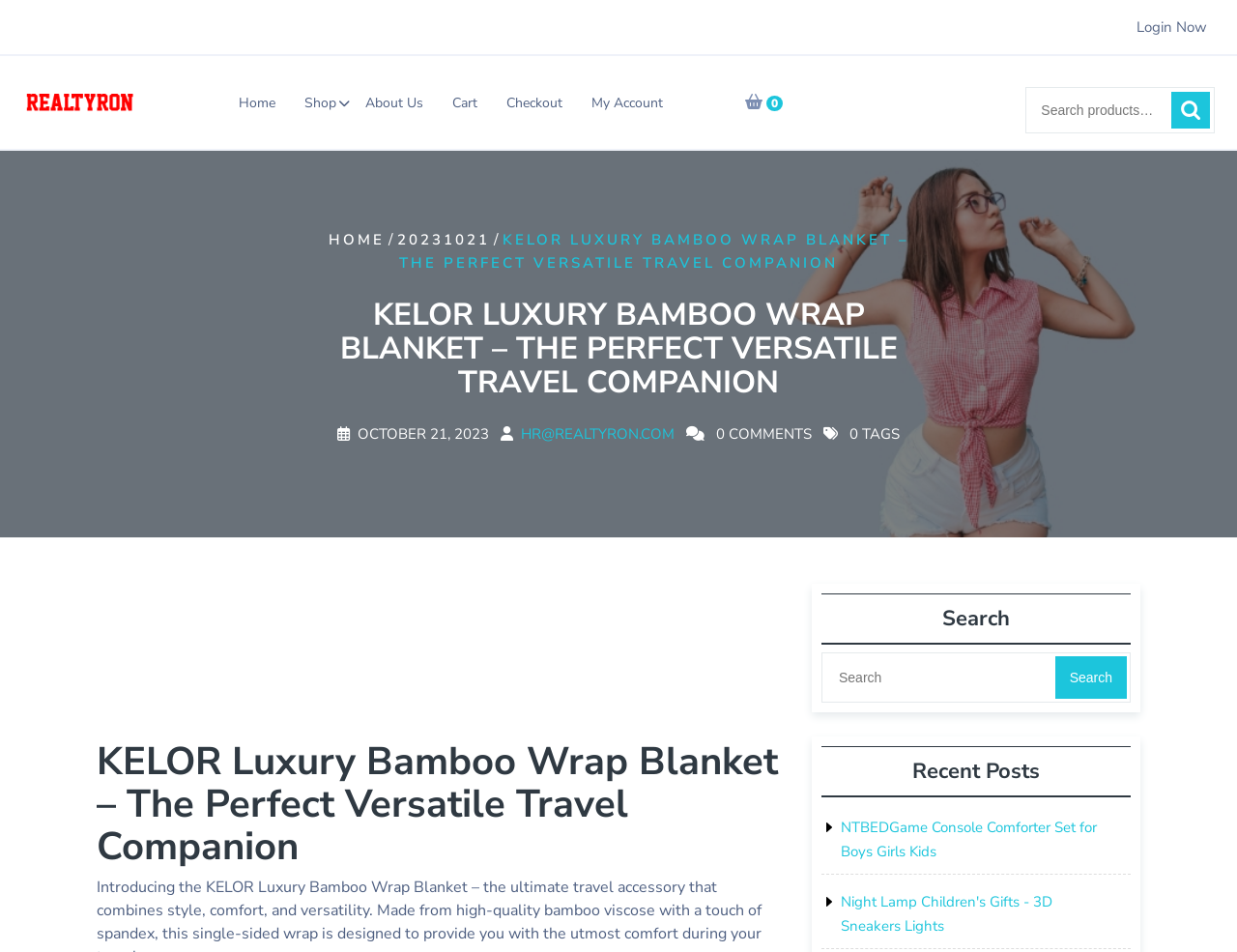Can you find and generate the webpage's heading?

KELOR Luxury Bamboo Wrap Blanket – The Perfect Versatile Travel Companion